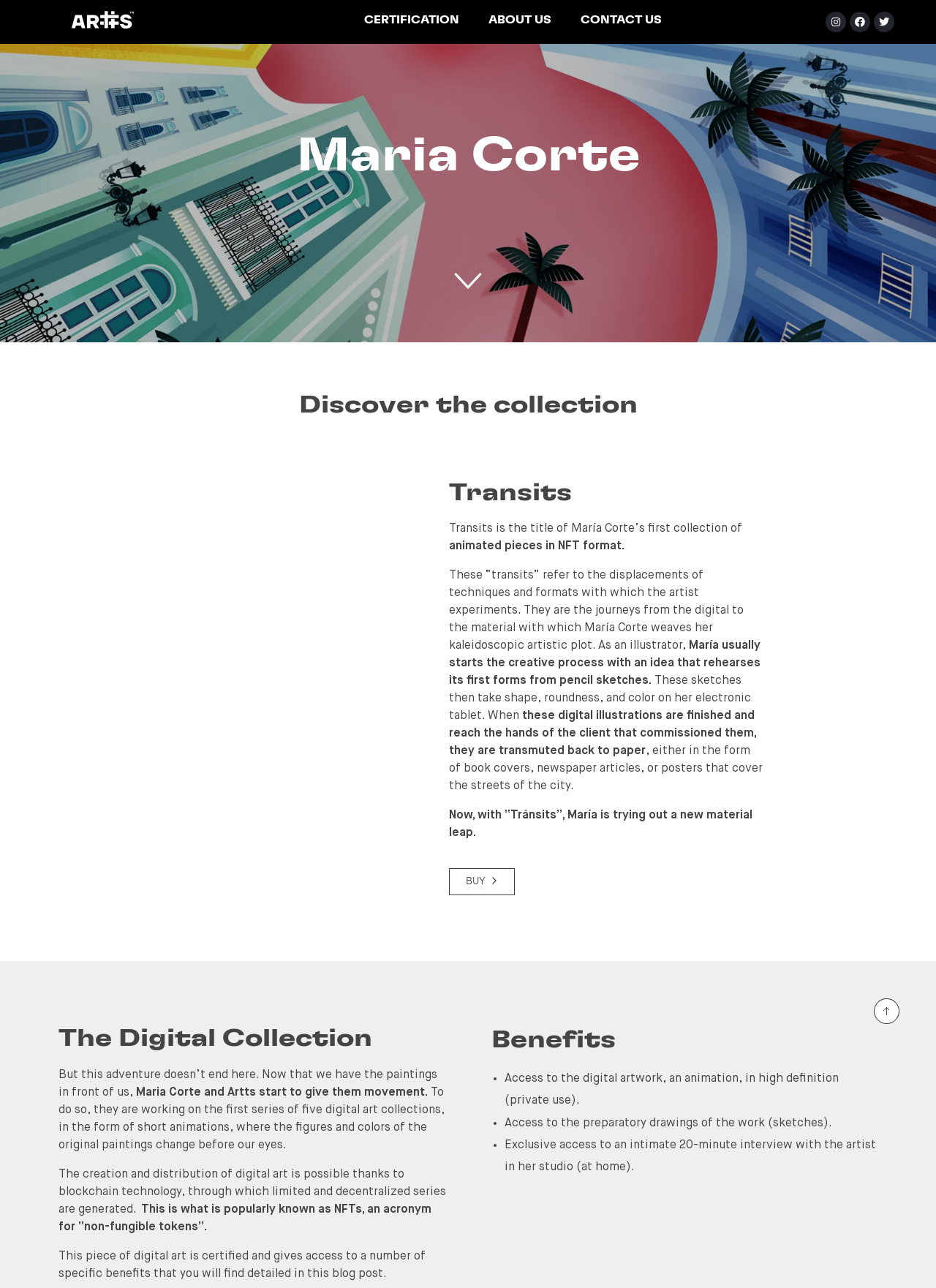Give a concise answer using one word or a phrase to the following question:
What is the format of the interview with the artist?

20-minute video